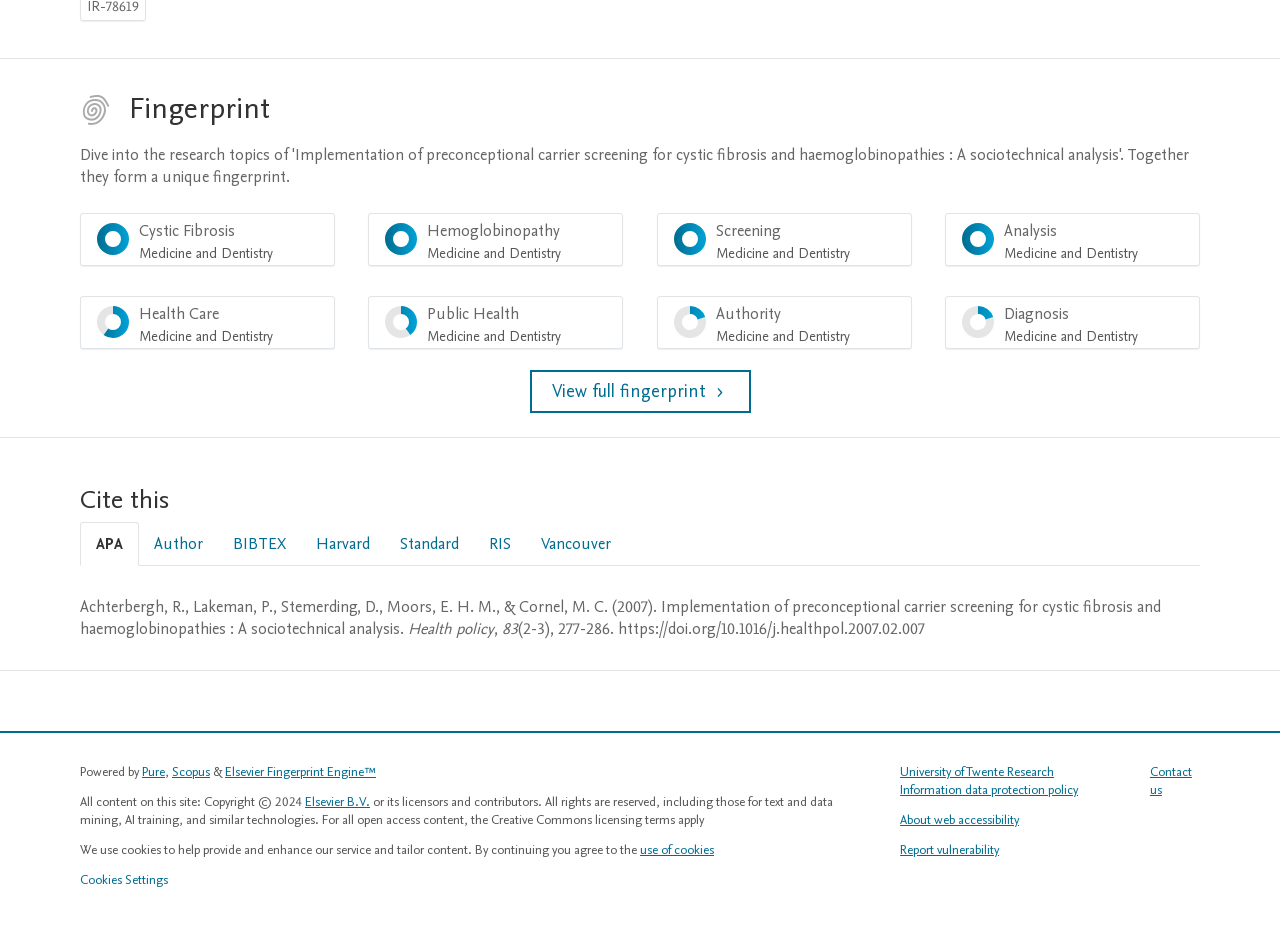Refer to the image and answer the question with as much detail as possible: What is the name of the journal mentioned in the citation?

The StaticText 'Health policy' is part of the citation, indicating that the journal mentioned is 'Health policy'.